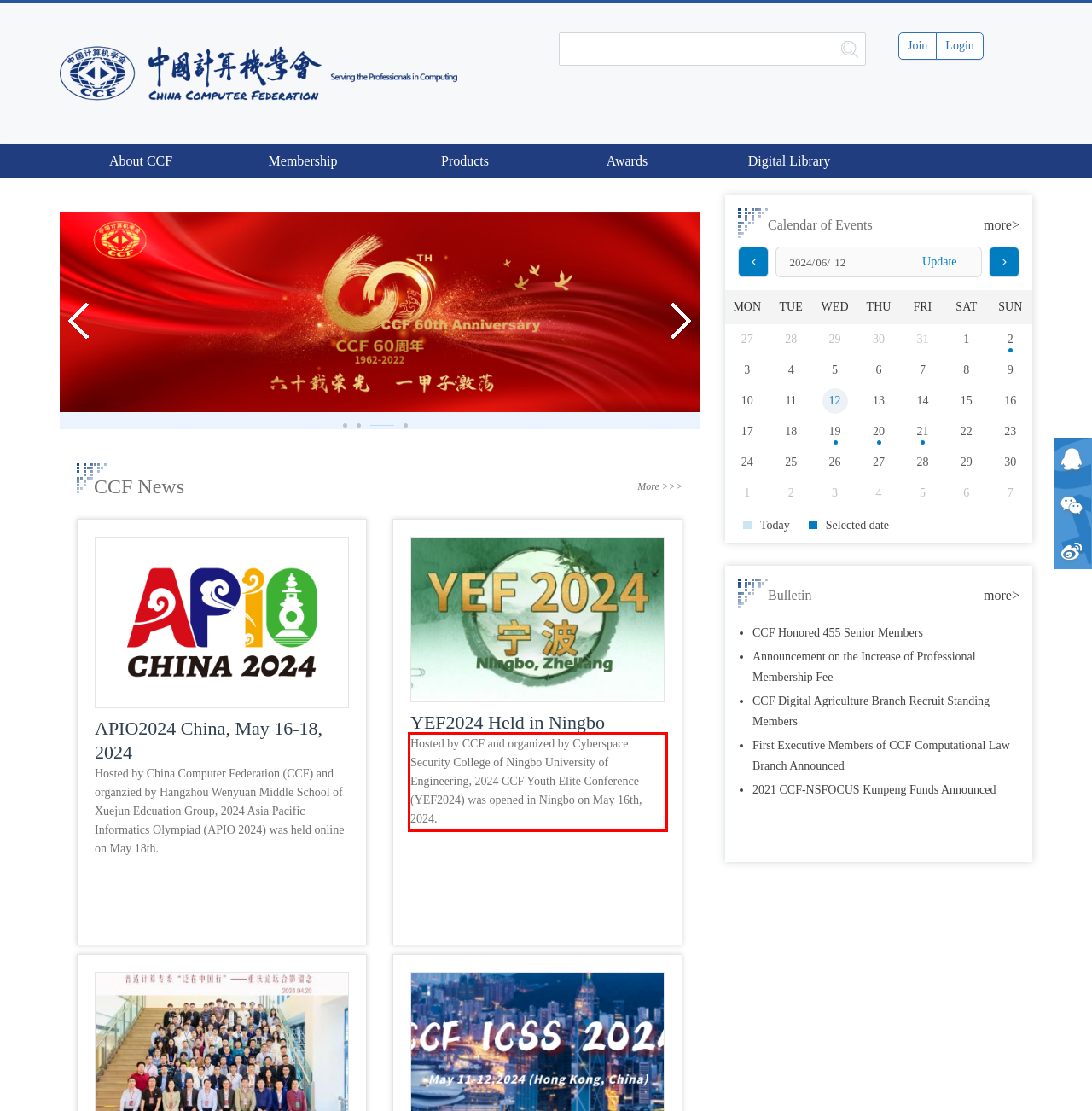Observe the screenshot of the webpage, locate the red bounding box, and extract the text content within it.

Hosted by CCF and organized by Cyberspace Security College of Ningbo University of Engineering, 2024 CCF Youth Elite Conference (YEF2024) was opened in Ningbo on May 16th, 2024.